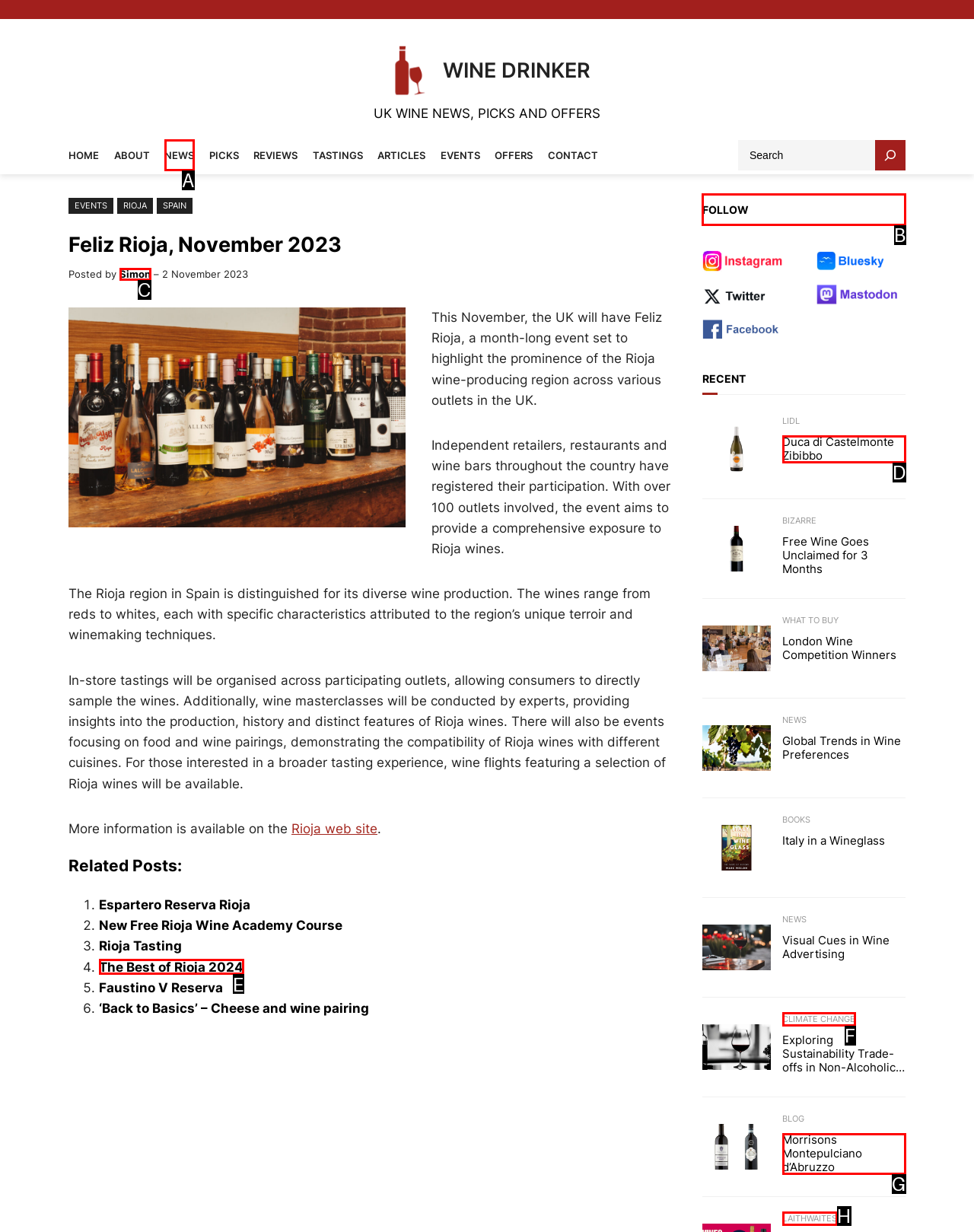Select the HTML element that should be clicked to accomplish the task: Follow Wine Drinker Reply with the corresponding letter of the option.

B